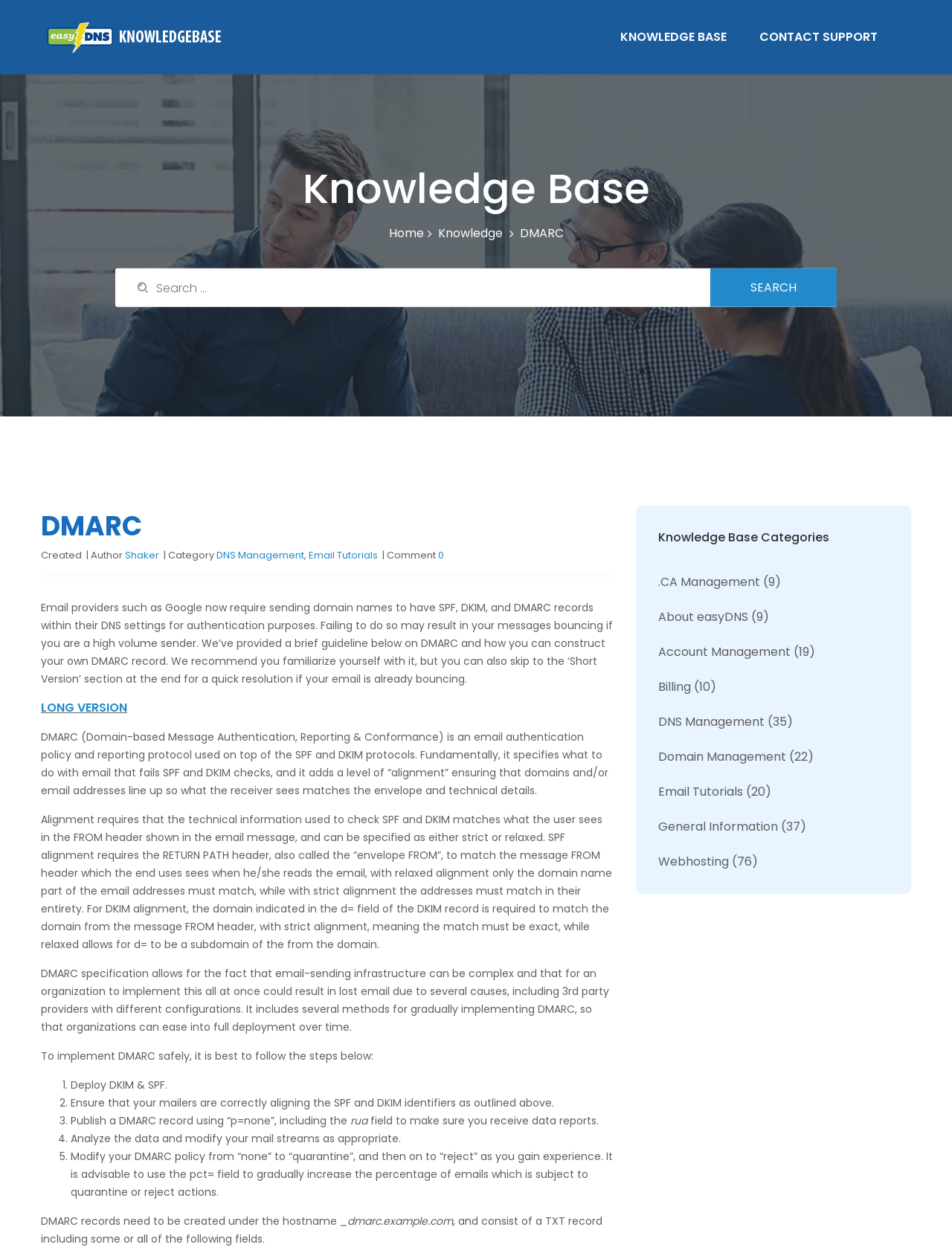What is the category of the article 'DMARC'?
Refer to the image and offer an in-depth and detailed answer to the question.

The article 'DMARC' is categorized under 'DNS Management' and 'Email Tutorials'.